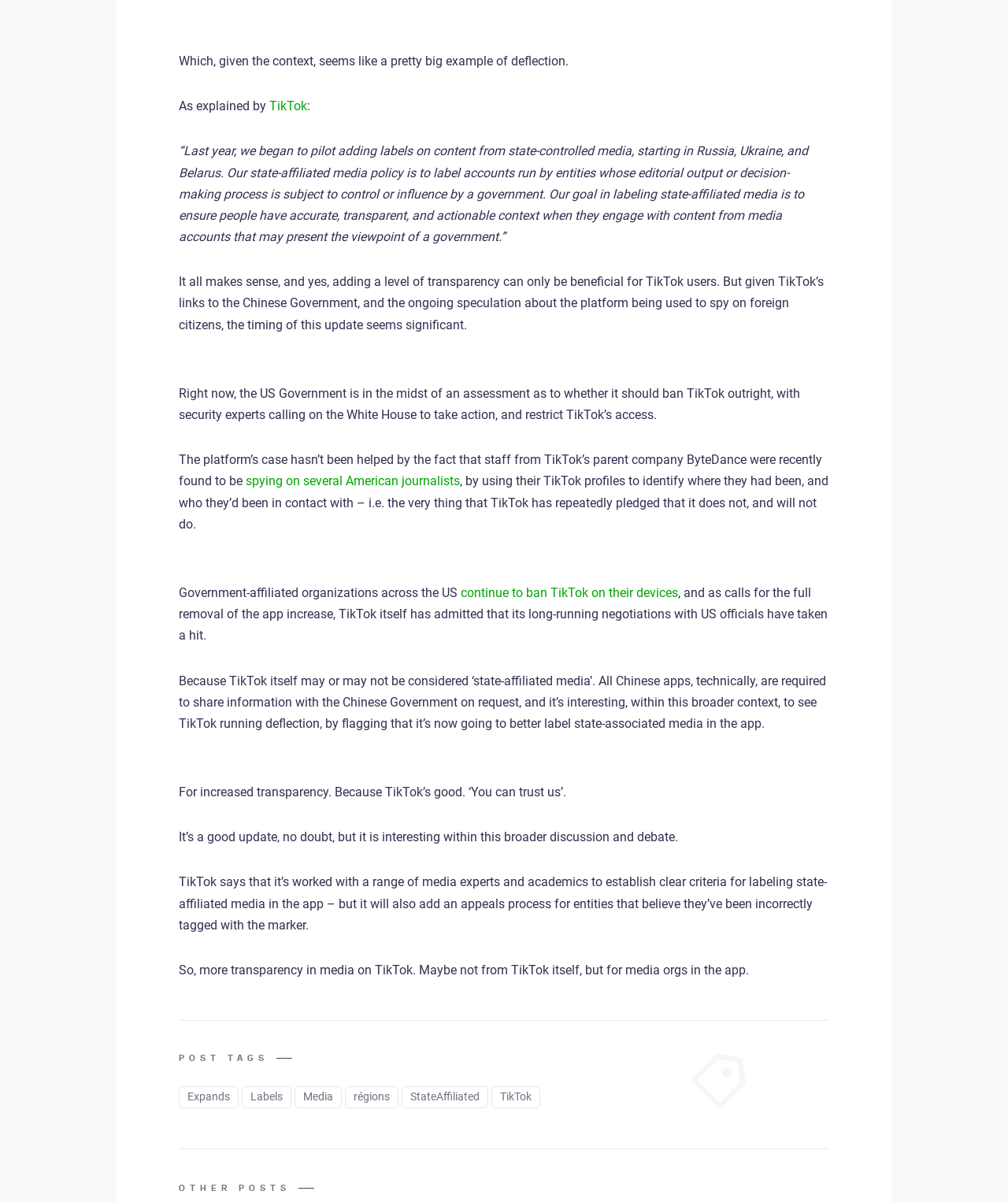Please identify the bounding box coordinates of the element's region that I should click in order to complete the following instruction: "Go to Nave's Topical Bible Concordance Online". The bounding box coordinates consist of four float numbers between 0 and 1, i.e., [left, top, right, bottom].

None